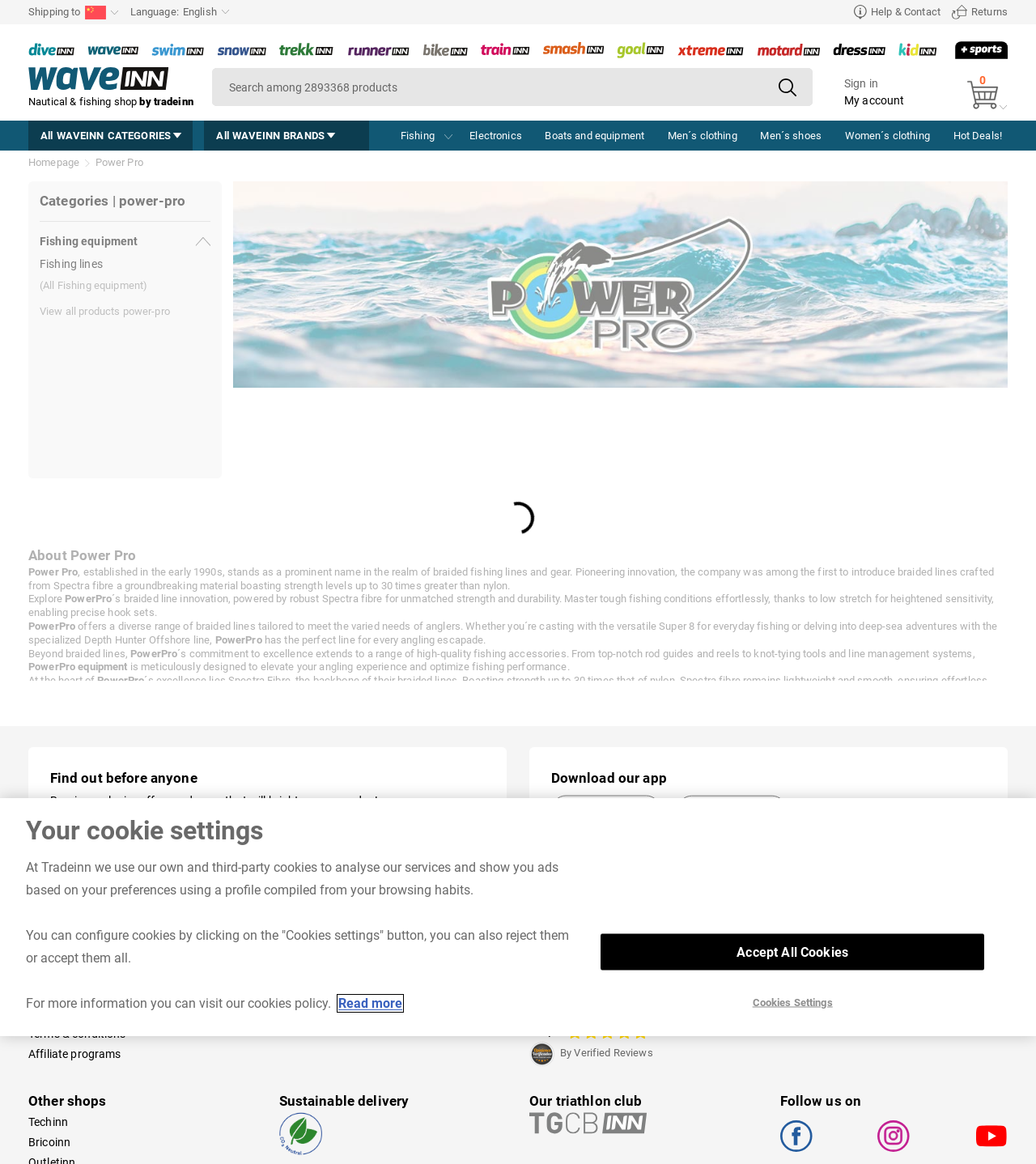Determine the bounding box coordinates for the clickable element required to fulfill the instruction: "Go to Help & Contact page". Provide the coordinates as four float numbers between 0 and 1, i.e., [left, top, right, bottom].

[0.824, 0.004, 0.908, 0.017]